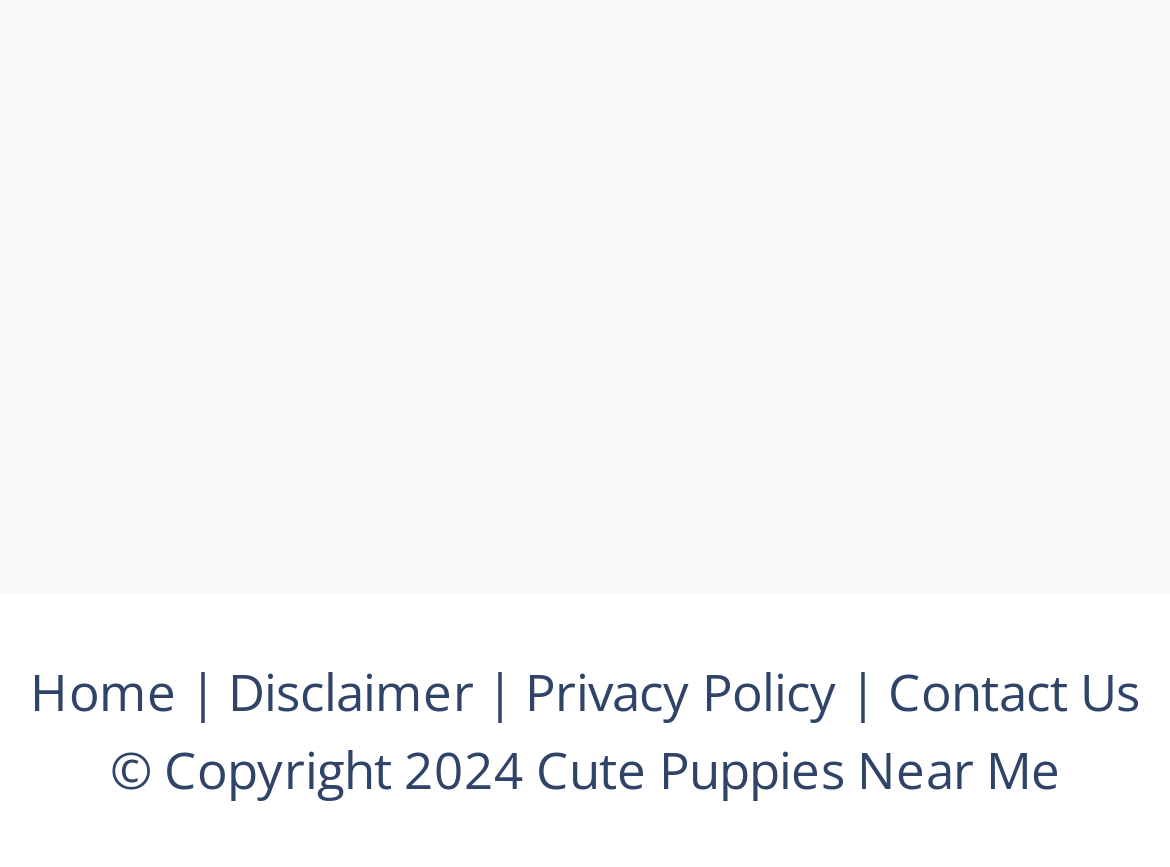Provide a short, one-word or phrase answer to the question below:
What is the first link on the webpage?

Home